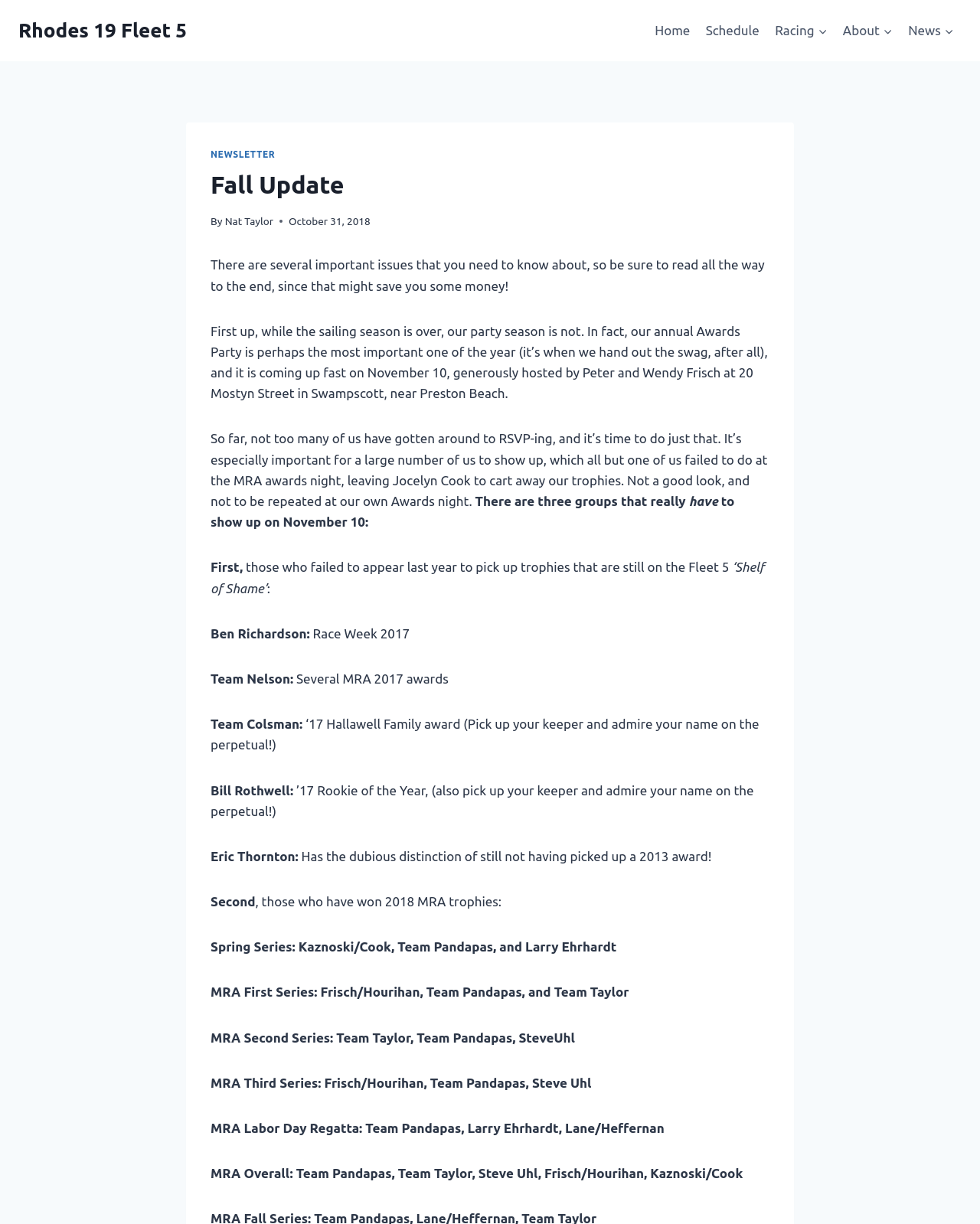Find the bounding box coordinates of the element to click in order to complete the given instruction: "View shopping cart."

None